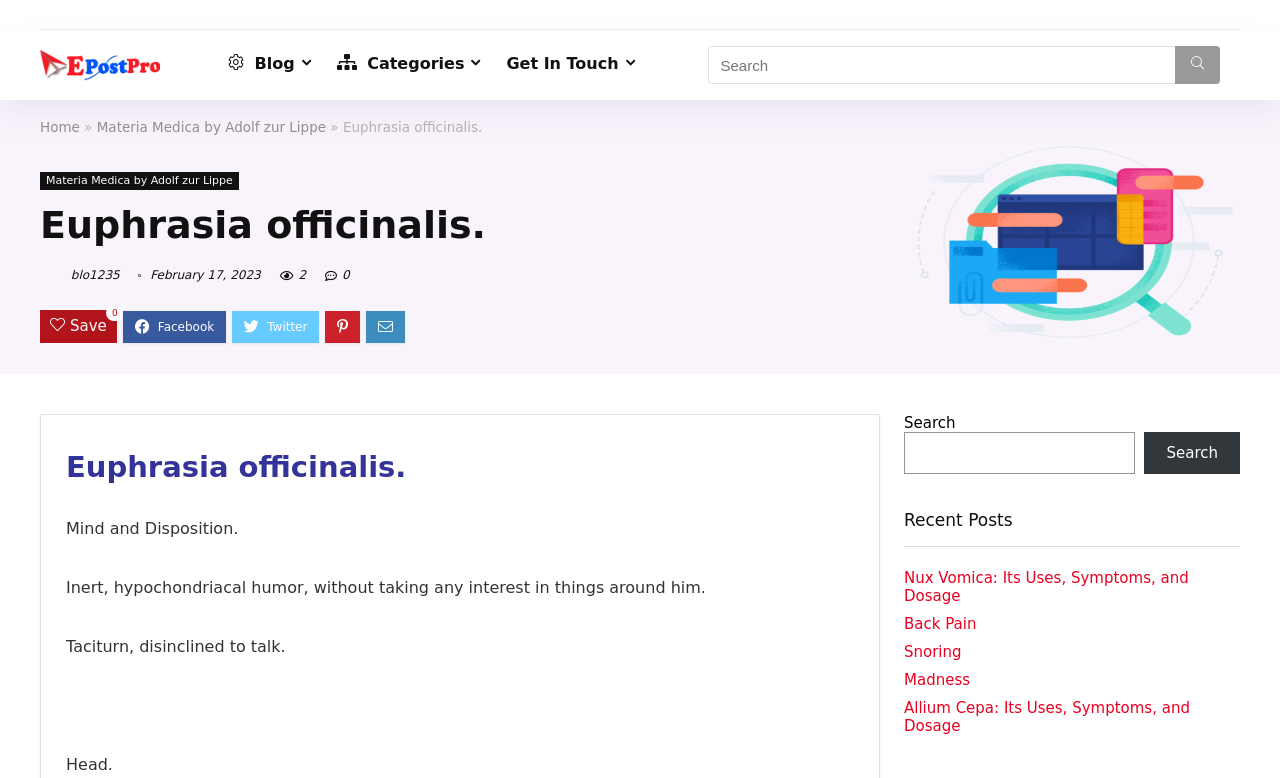Identify the bounding box for the described UI element. Provide the coordinates in (top-left x, top-left y, bottom-right x, bottom-right y) format with values ranging from 0 to 1: parent_node: Search name="s"

[0.706, 0.555, 0.887, 0.609]